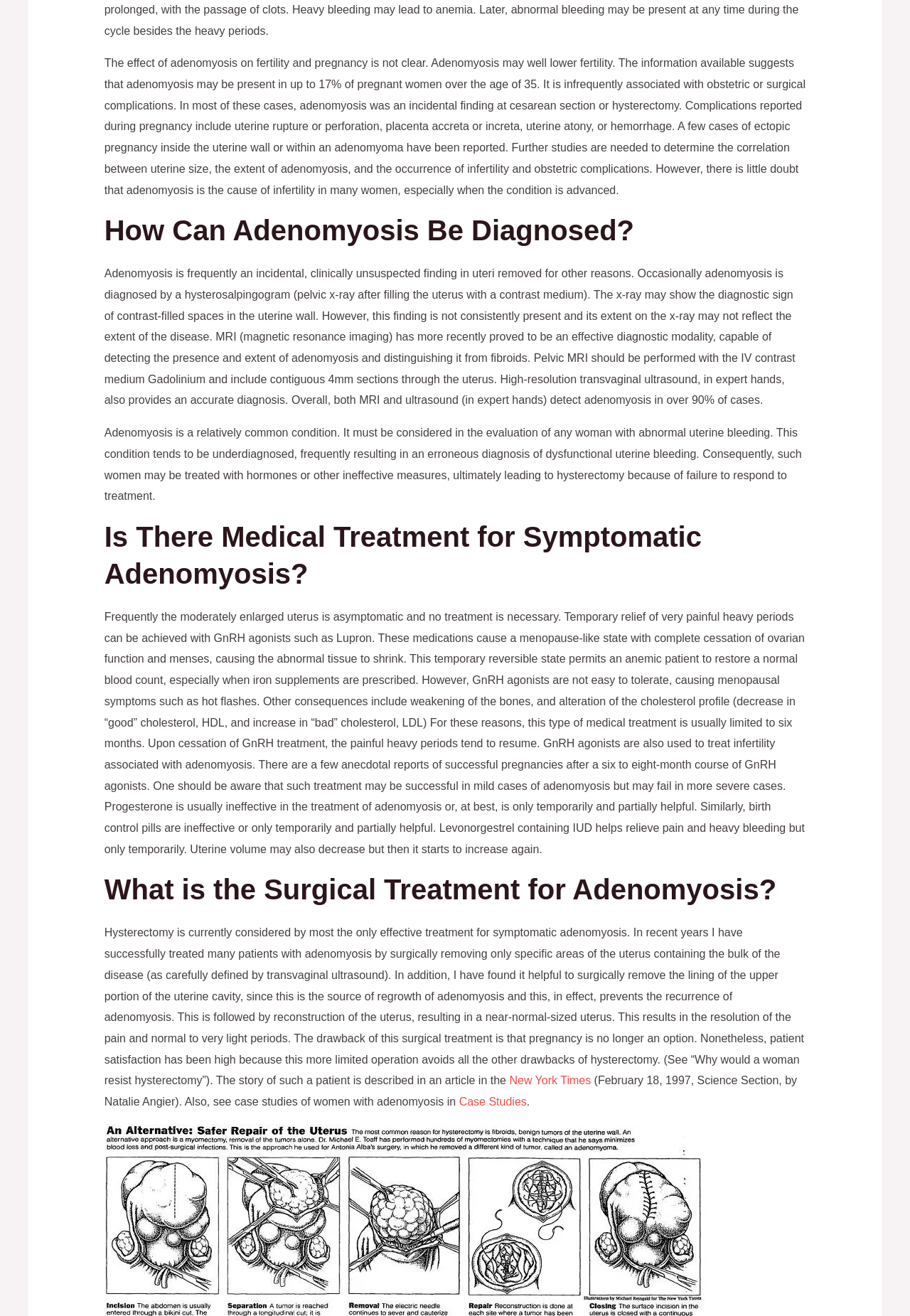How is adenomyosis diagnosed?
Please respond to the question thoroughly and include all relevant details.

According to the webpage, adenomyosis can be diagnosed by several methods, including MRI, ultrasound, and hysterosalpingogram. MRI and ultrasound are effective diagnostic modalities, capable of detecting the presence and extent of adenomyosis and distinguishing it from fibroids.